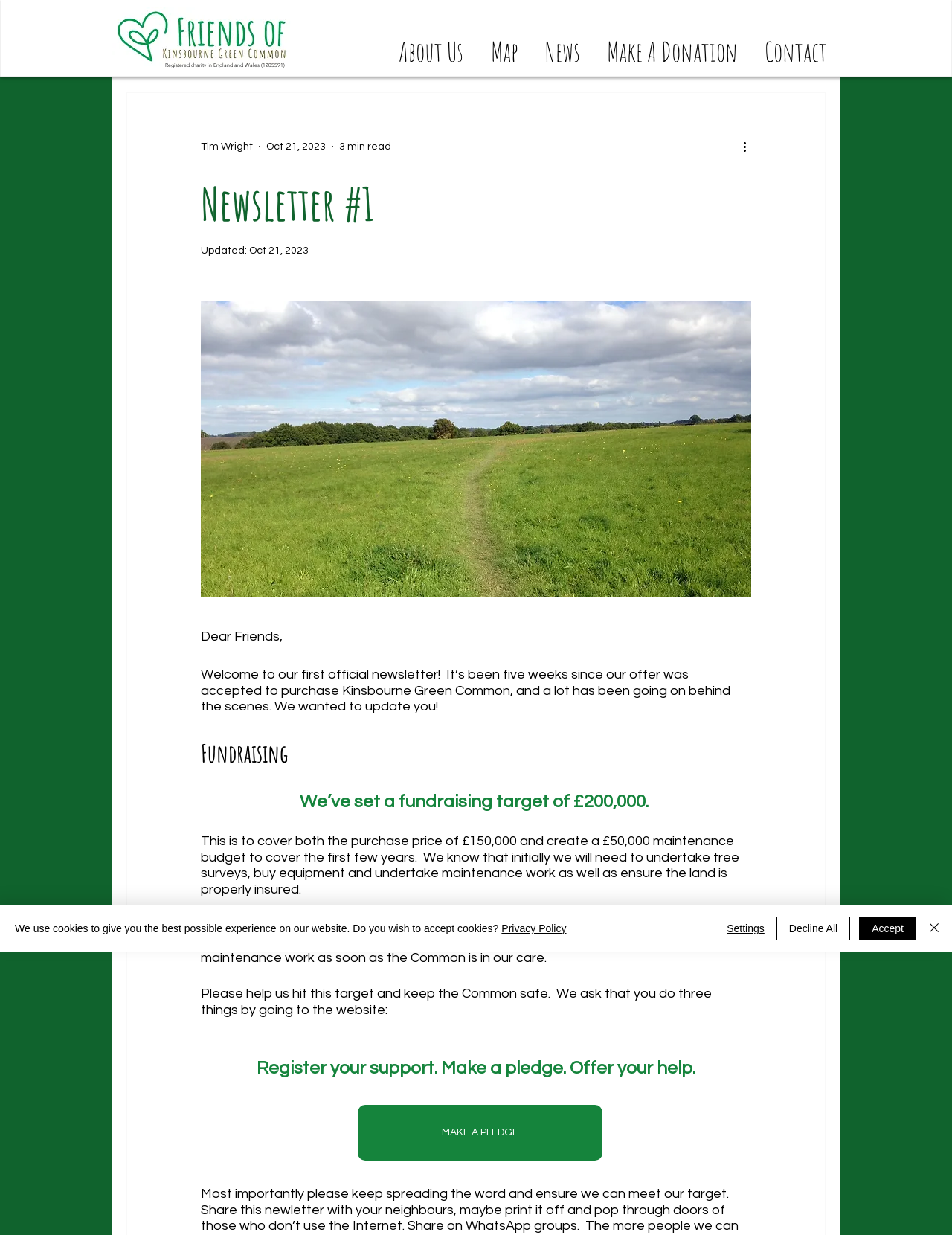Select the bounding box coordinates of the element I need to click to carry out the following instruction: "Click the 'About Us' link".

[0.404, 0.022, 0.501, 0.054]